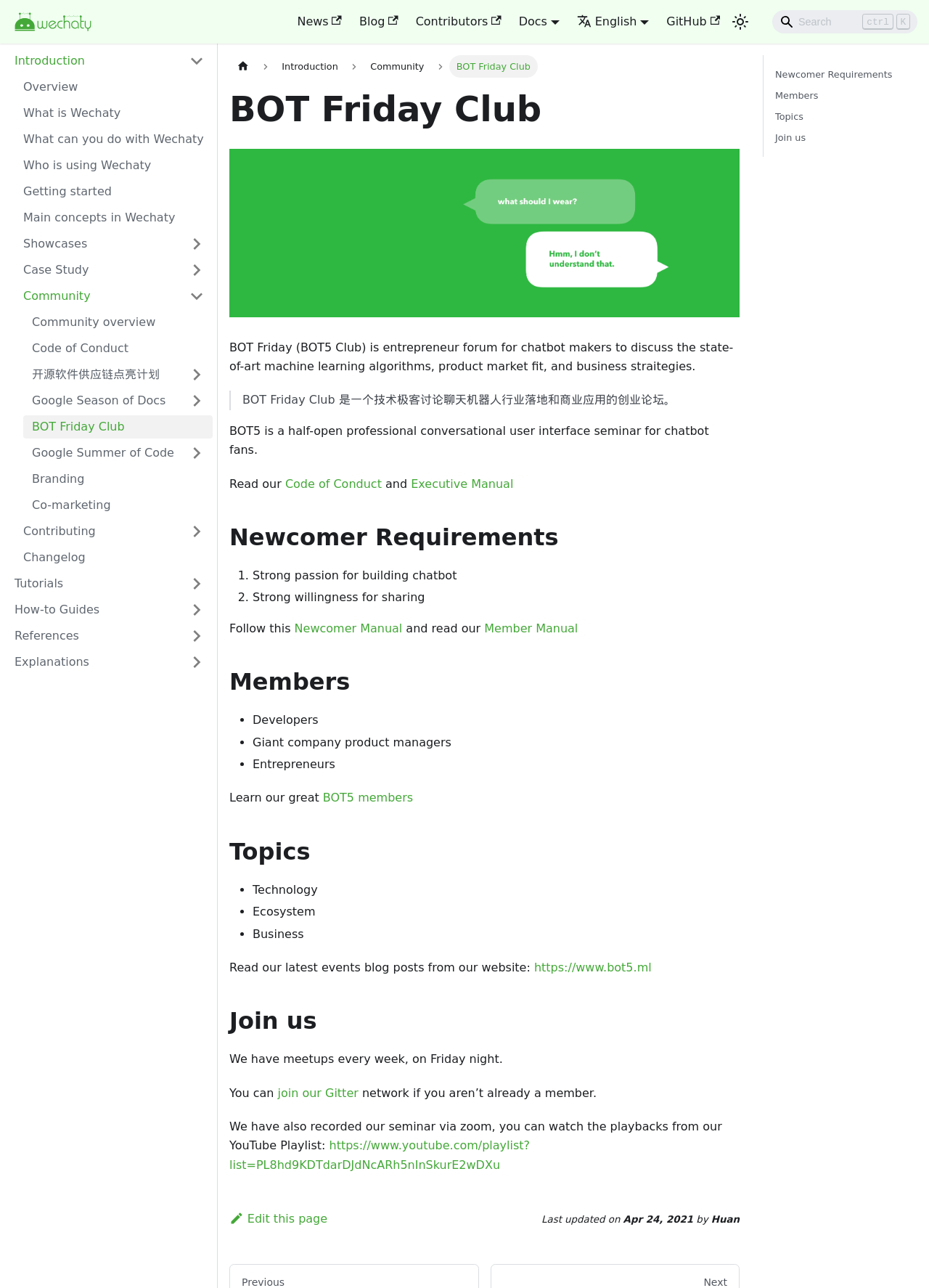What is the main title displayed on this webpage?

BOT Friday Club